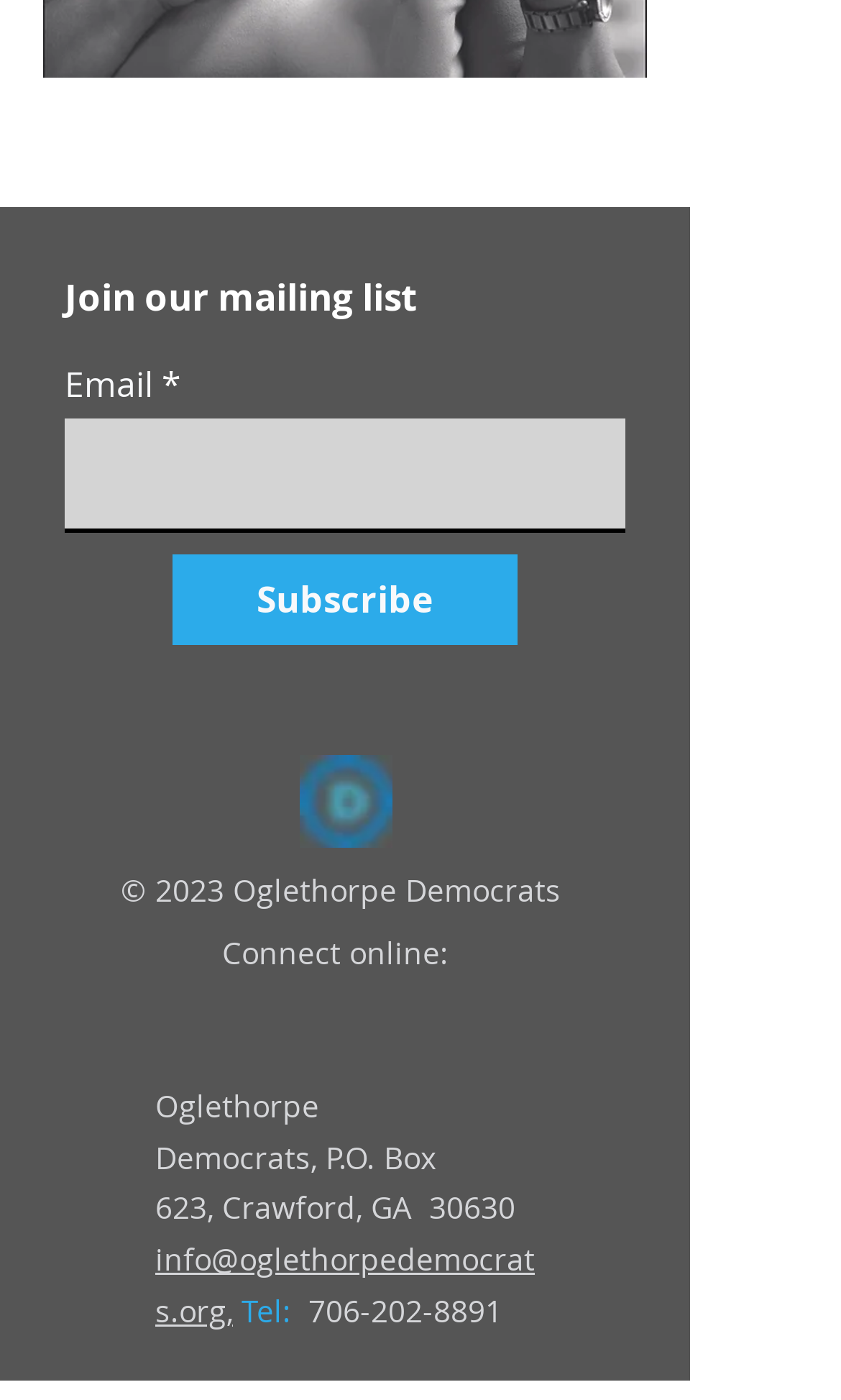Using the element description: "parent_node: info@oglethorpedemocrats.org, Tel: 706-202-8891", determine the bounding box coordinates. The coordinates should be in the format [left, top, right, bottom], with values between 0 and 1.

[0.277, 0.921, 0.287, 0.951]